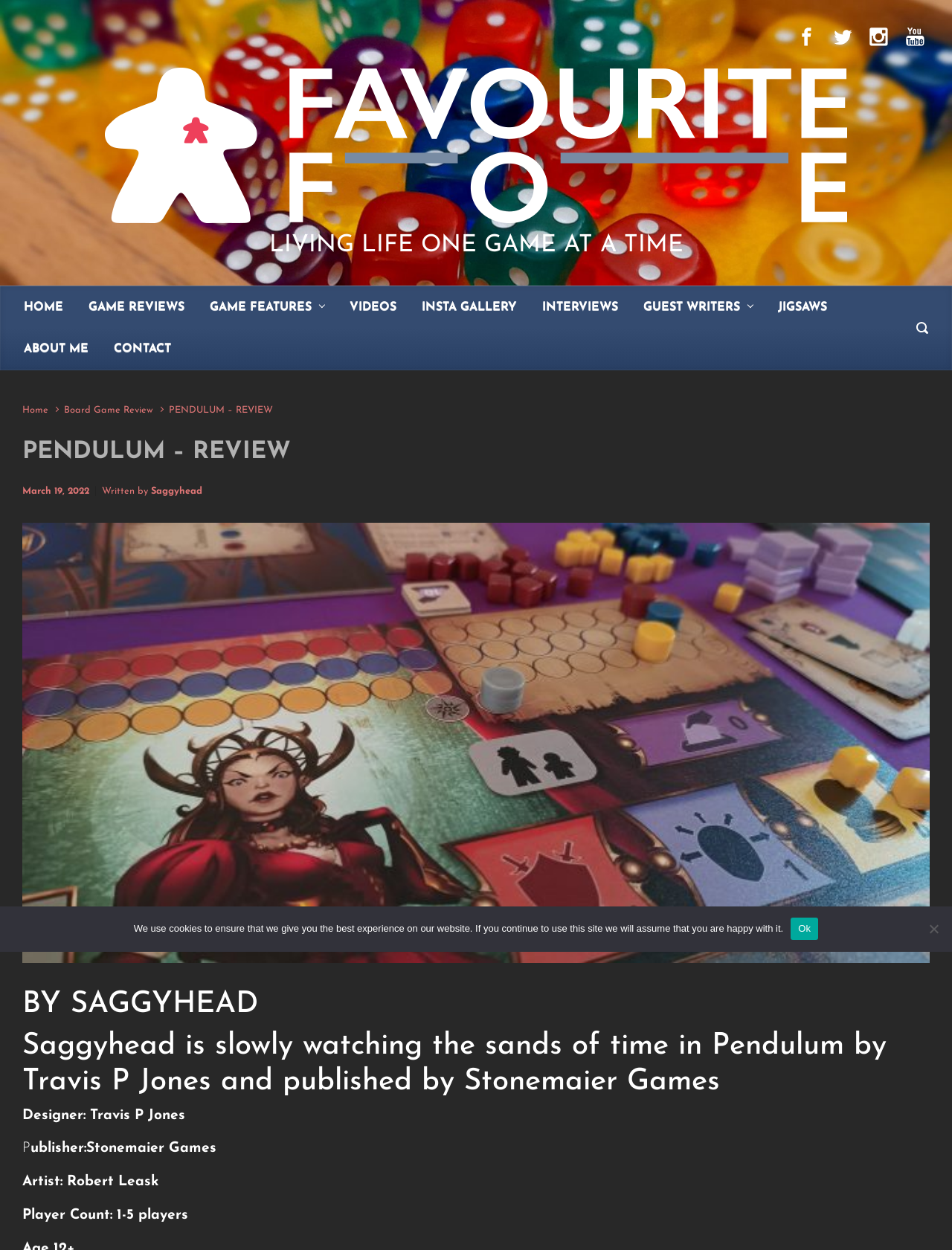Find the headline of the webpage and generate its text content.

PENDULUM – REVIEW